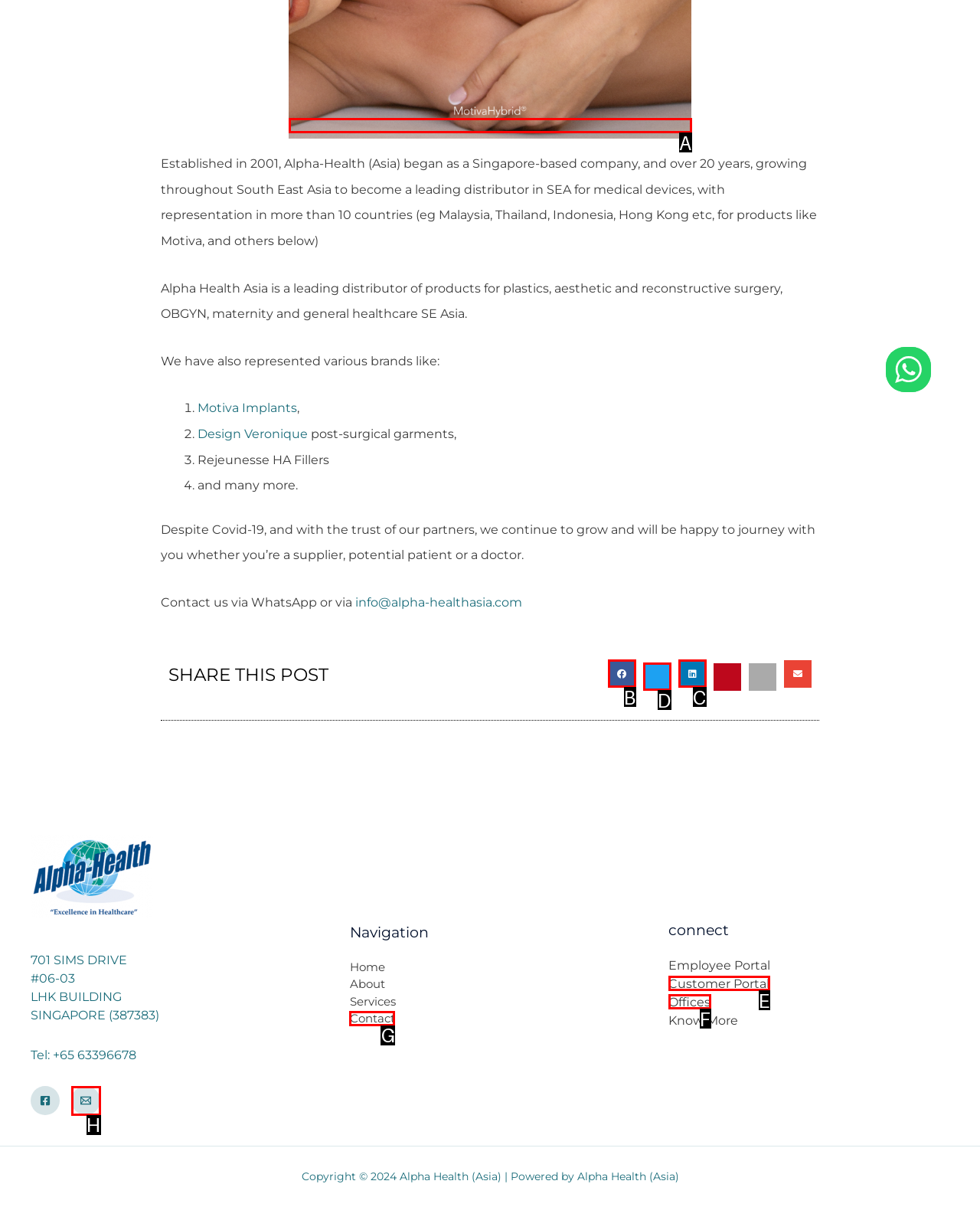Identify the HTML element that corresponds to the following description: alt="Motiva Indonesia Alpha Health (Asia)" Provide the letter of the best matching option.

A